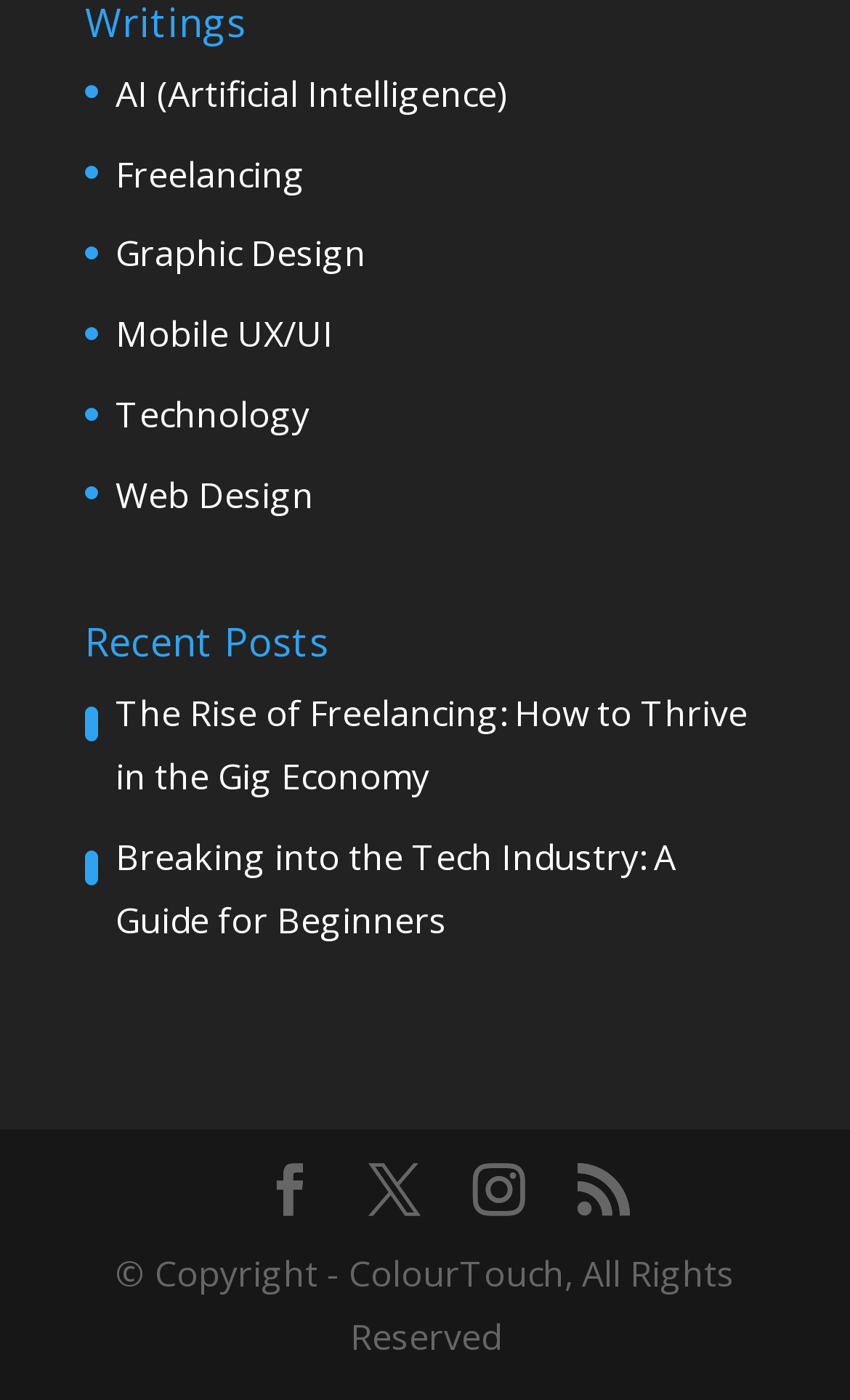Please find the bounding box coordinates for the clickable element needed to perform this instruction: "Click on AI (Artificial Intelligence) link".

[0.136, 0.05, 0.597, 0.084]